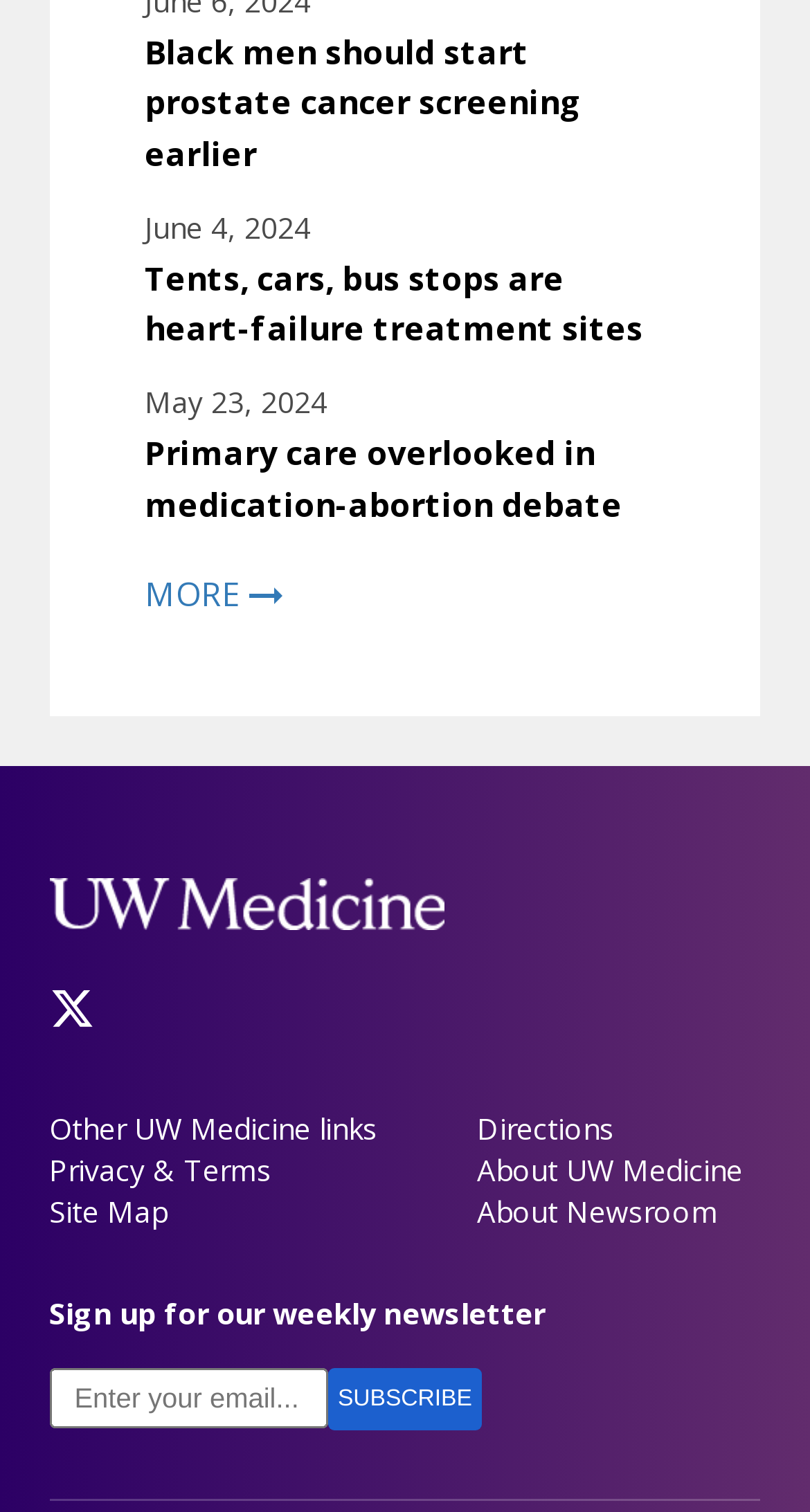Respond with a single word or phrase for the following question: 
What social media platform is linked?

Twitter